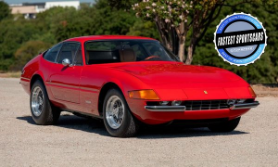Identify and describe all the elements present in the image.

The image features a striking red 1972 Ferrari Daytona, renowned for its classic design and performance capabilities. This iconic sports car showcases a sleek body profile, with elegant curves and a bold front grille, embodying the essence of 1970s automotive engineering. It stands out not only for its aesthetics but also for its reputation as one of the fastest sports cars of its time. Positioned against a natural background, the vehicle's vibrant color contrasts beautifully with the greenery, highlighting both its beauty and the allure of classic sports cars. This image is part of a feature titled "The Fastest Sports Car From Every Decade 1930-2020," showcasing vehicles that have made their mark on automotive history.